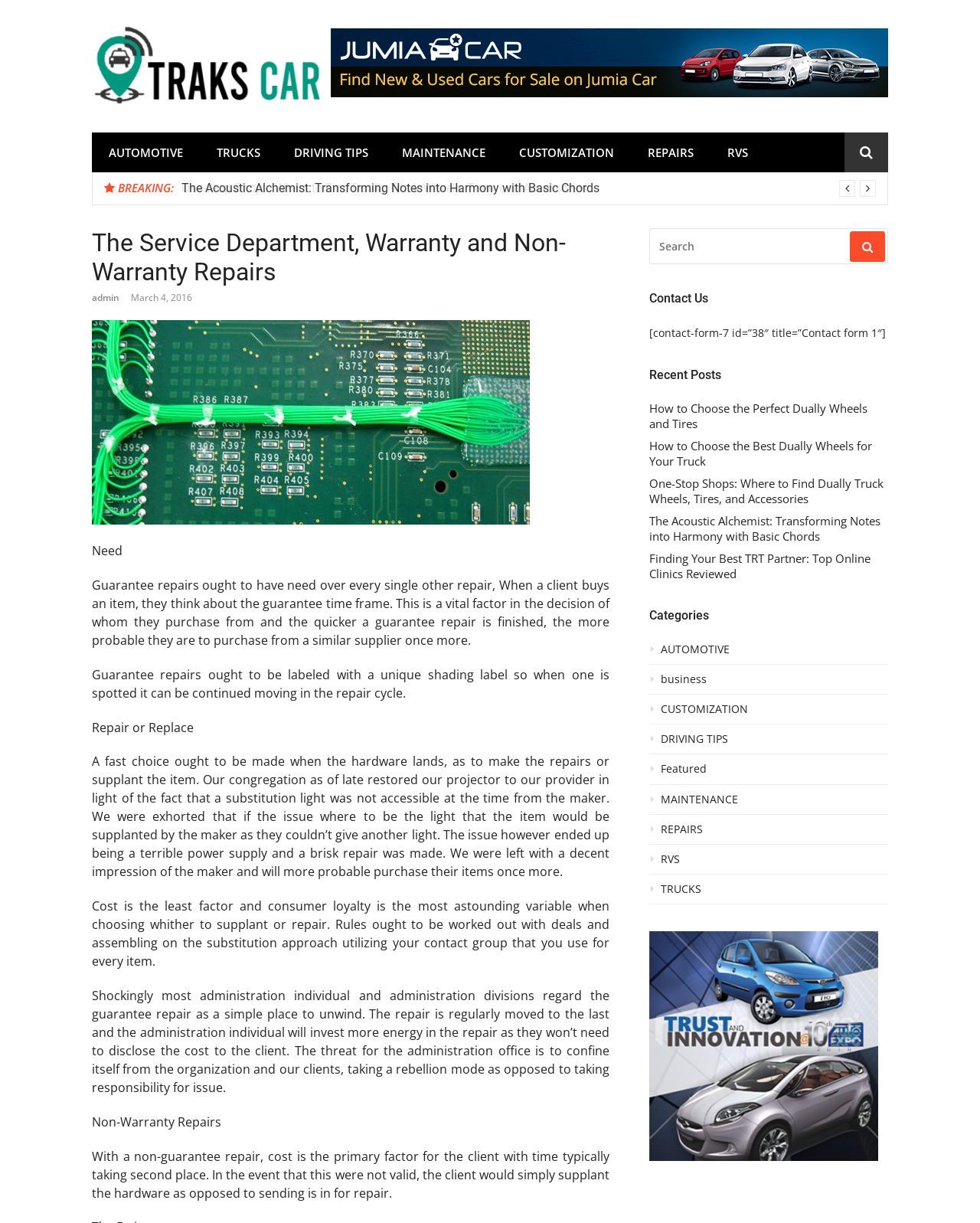Give a succinct answer to this question in a single word or phrase: 
What is the purpose of labeling guarantee repairs with a unique color?

To prioritize them